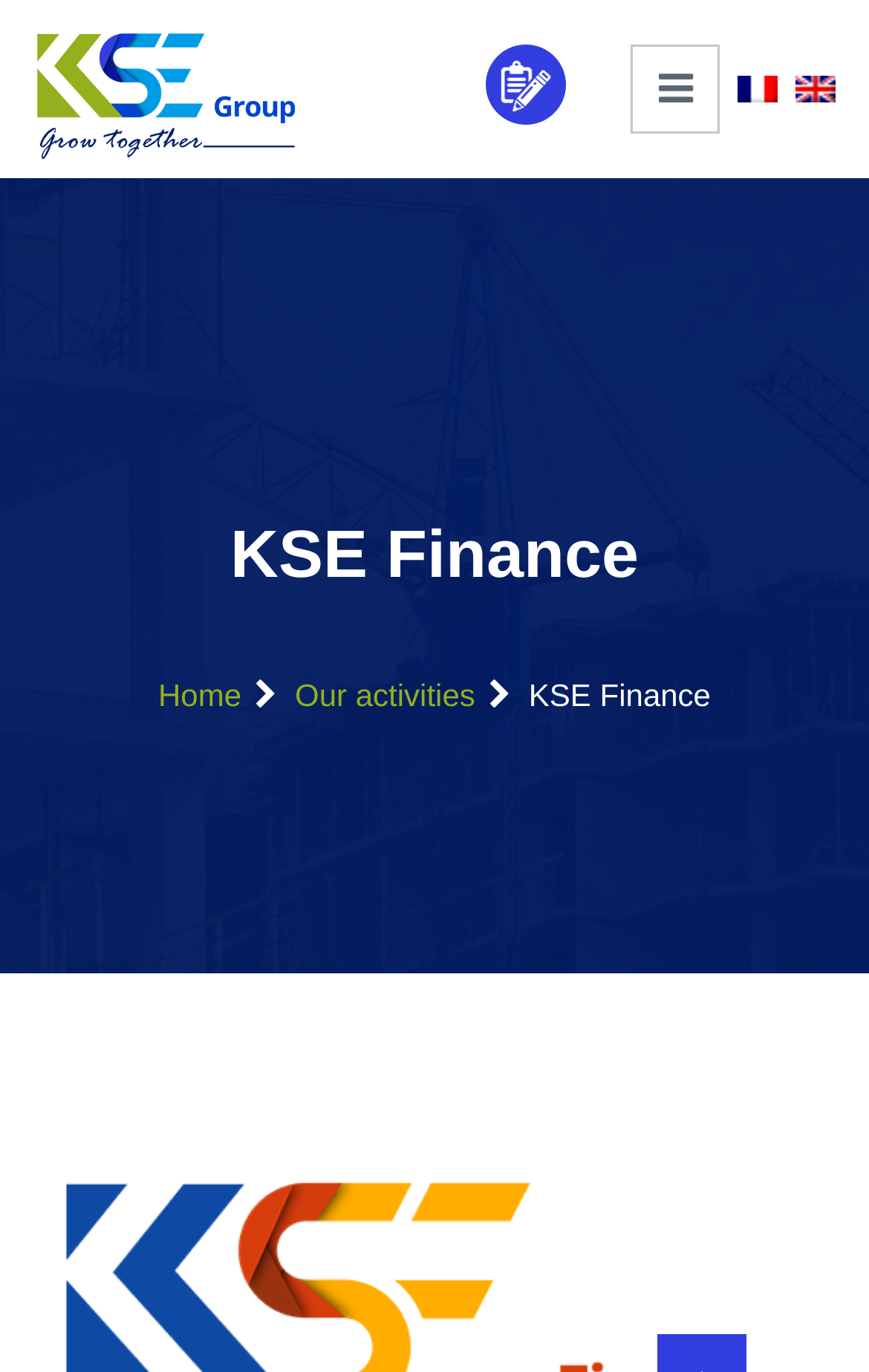Using the provided element description, identify the bounding box coordinates as (top-left x, top-left y, bottom-right x, bottom-right y). Ensure all values are between 0 and 1. Description: our 873 partners

None